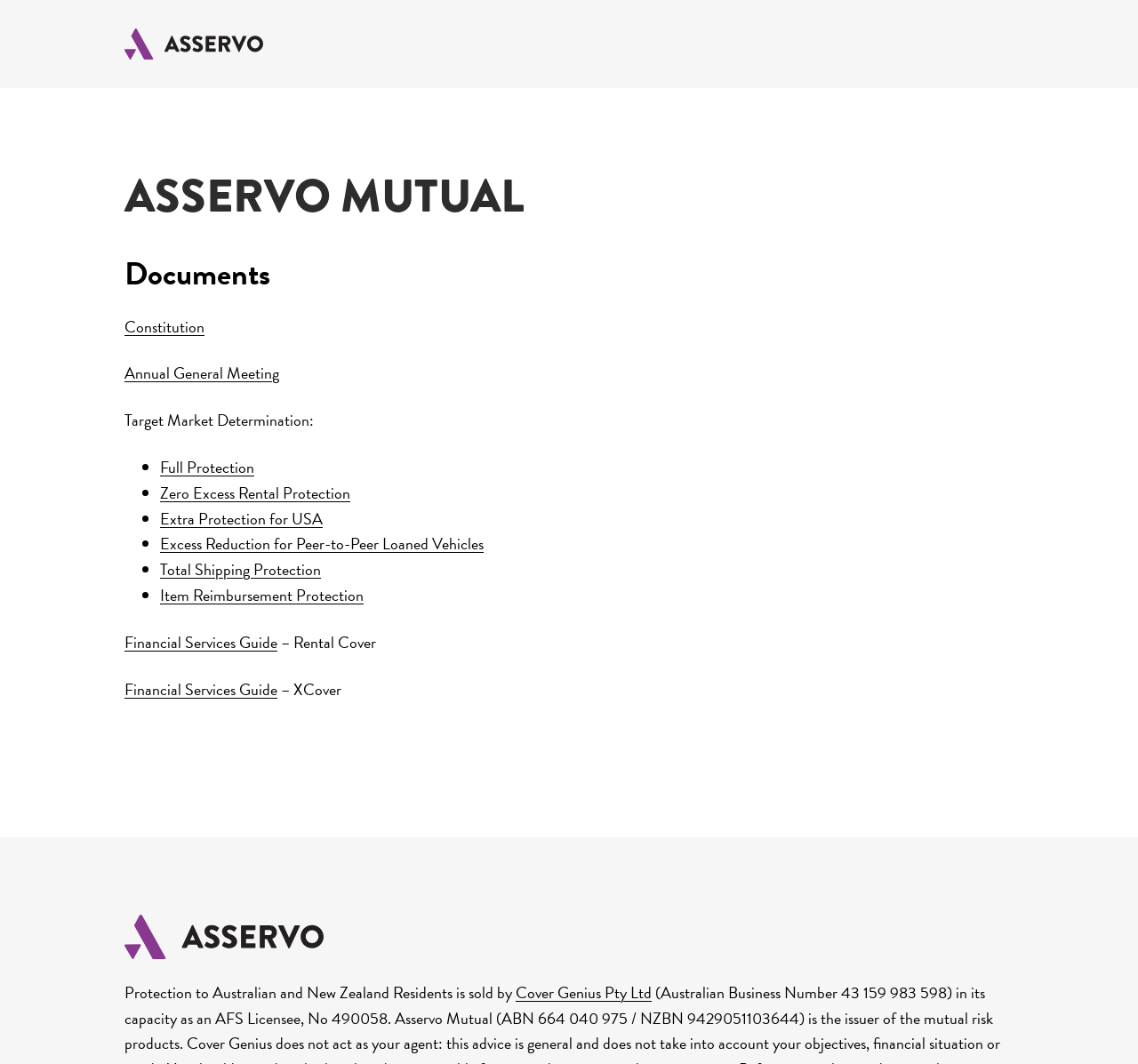Please identify the bounding box coordinates of the element I should click to complete this instruction: 'Read Financial Services Guide'. The coordinates should be given as four float numbers between 0 and 1, like this: [left, top, right, bottom].

[0.109, 0.592, 0.244, 0.615]